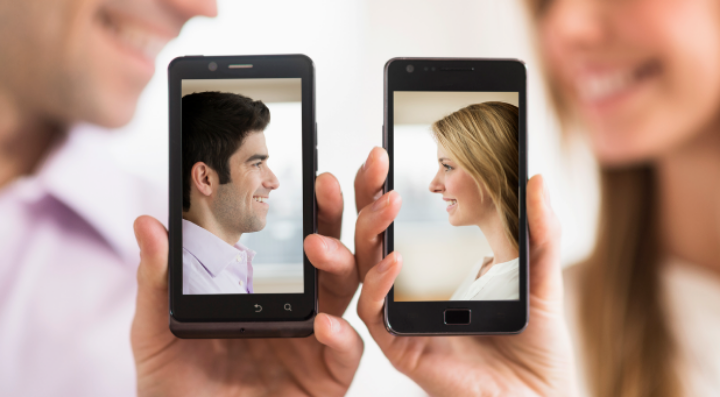Respond with a single word or phrase for the following question: 
What is the woman's hair color?

Blonde